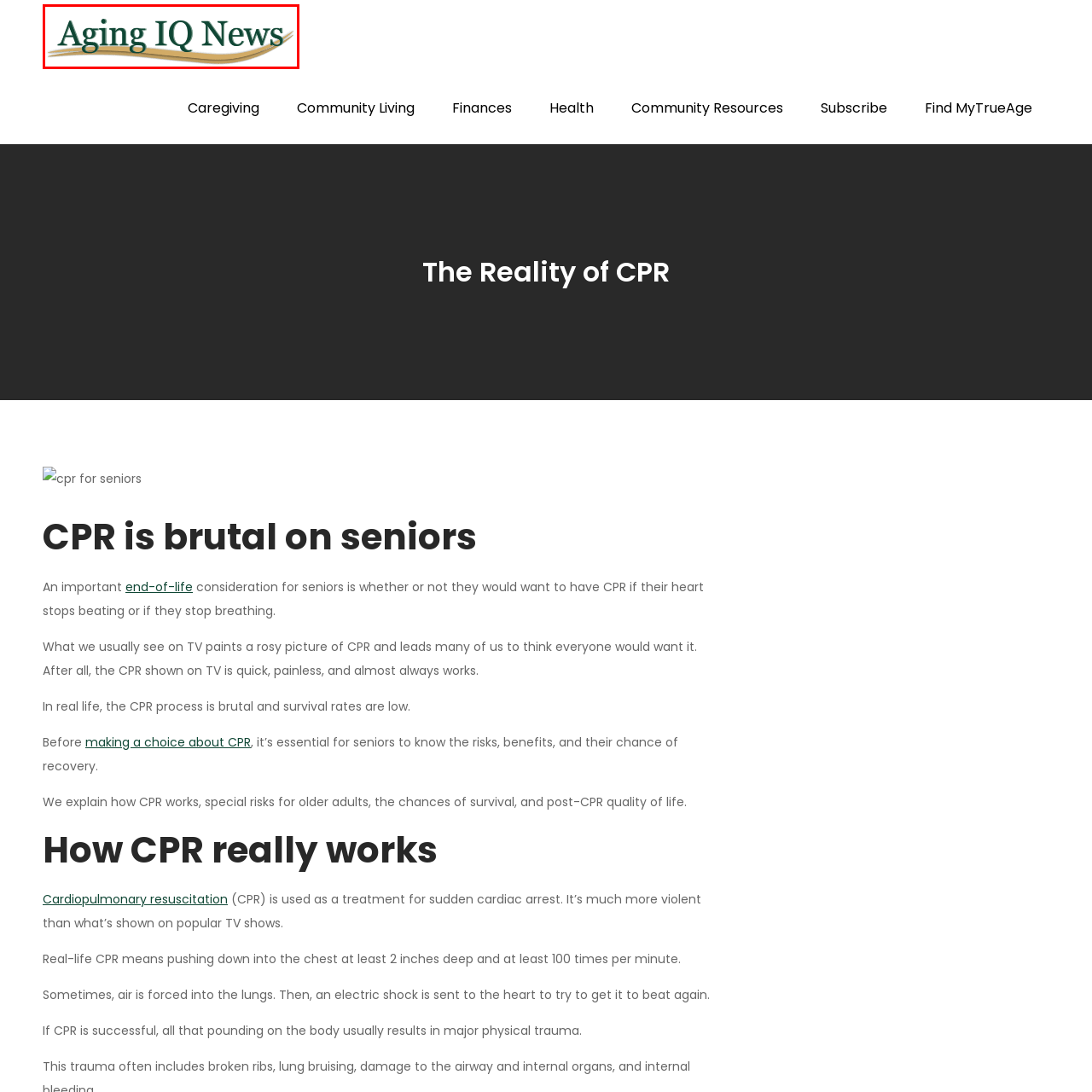Who is the target audience of the news and information provided by Aging I.Q. News?
Look at the image highlighted by the red bounding box and answer the question with a single word or brief phrase.

Seniors and caregivers